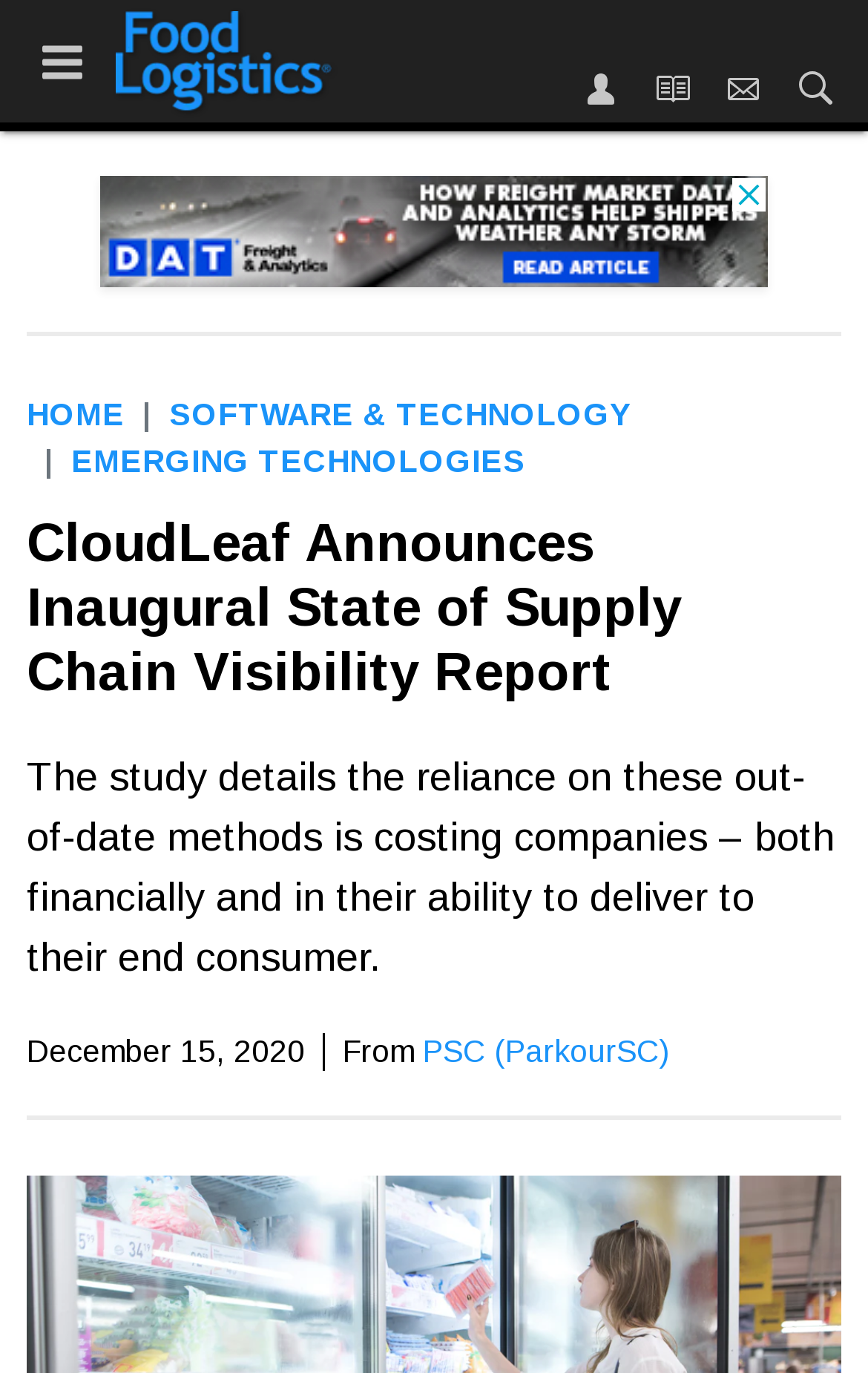Pinpoint the bounding box coordinates of the clickable element needed to complete the instruction: "Read the article about PSC". The coordinates should be provided as four float numbers between 0 and 1: [left, top, right, bottom].

[0.487, 0.753, 0.772, 0.779]